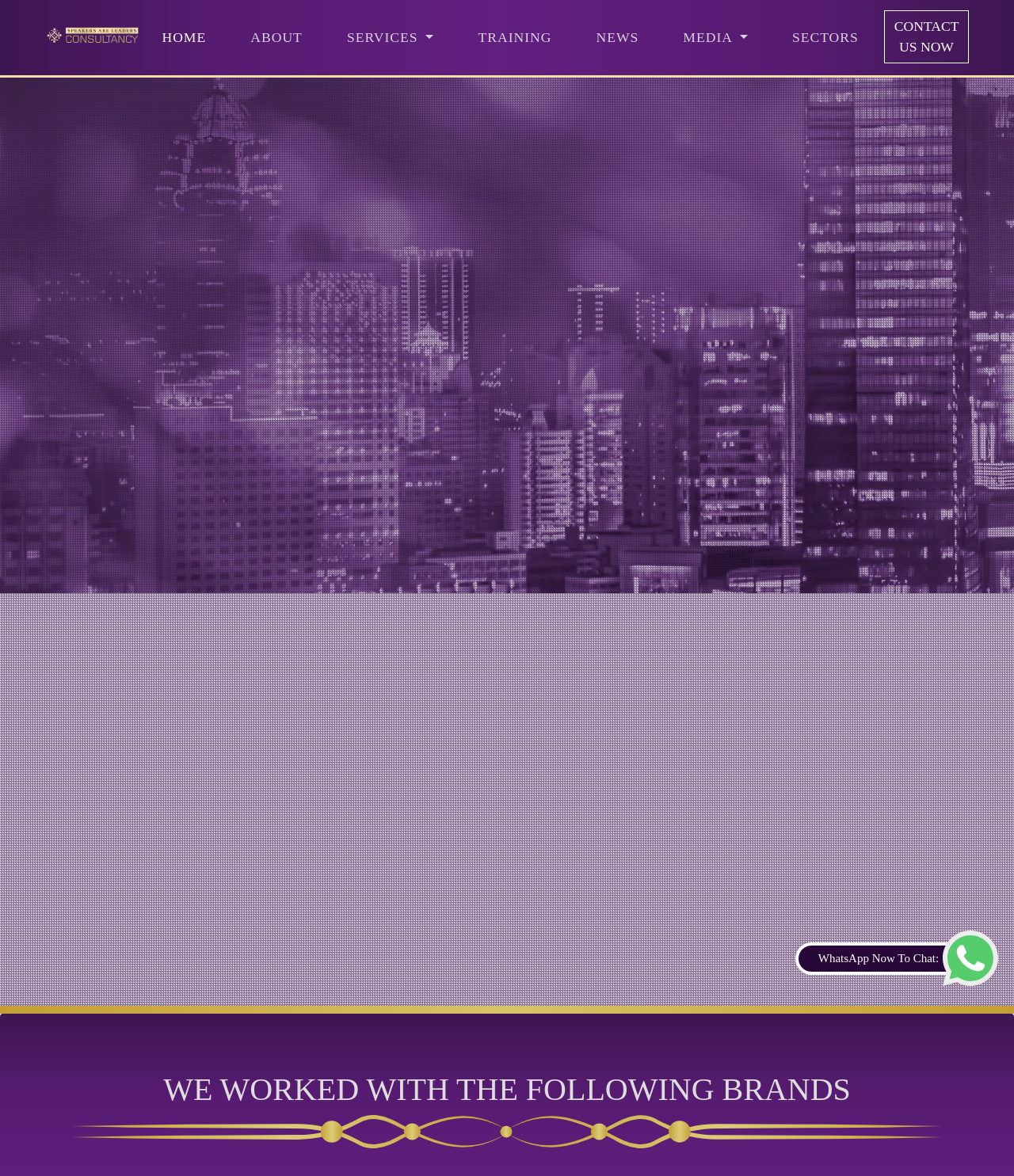Find the bounding box coordinates for the area you need to click to carry out the instruction: "Go to the HOME page". The coordinates should be four float numbers between 0 and 1, indicated as [left, top, right, bottom].

[0.153, 0.018, 0.21, 0.046]